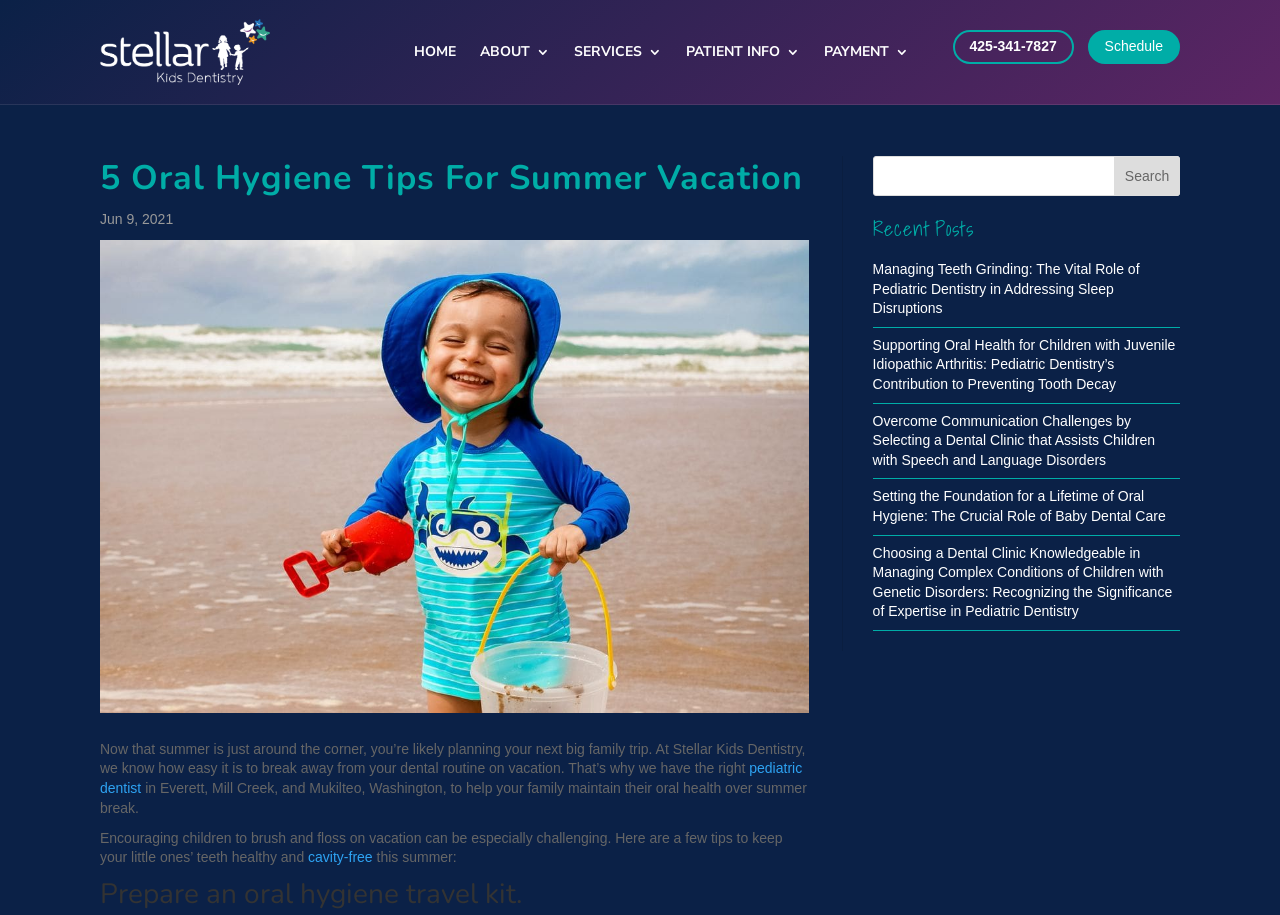Determine the bounding box coordinates of the UI element described below. Use the format (top-left x, top-left y, bottom-right x, bottom-right y) with floating point numbers between 0 and 1: Schedule

[0.85, 0.033, 0.922, 0.07]